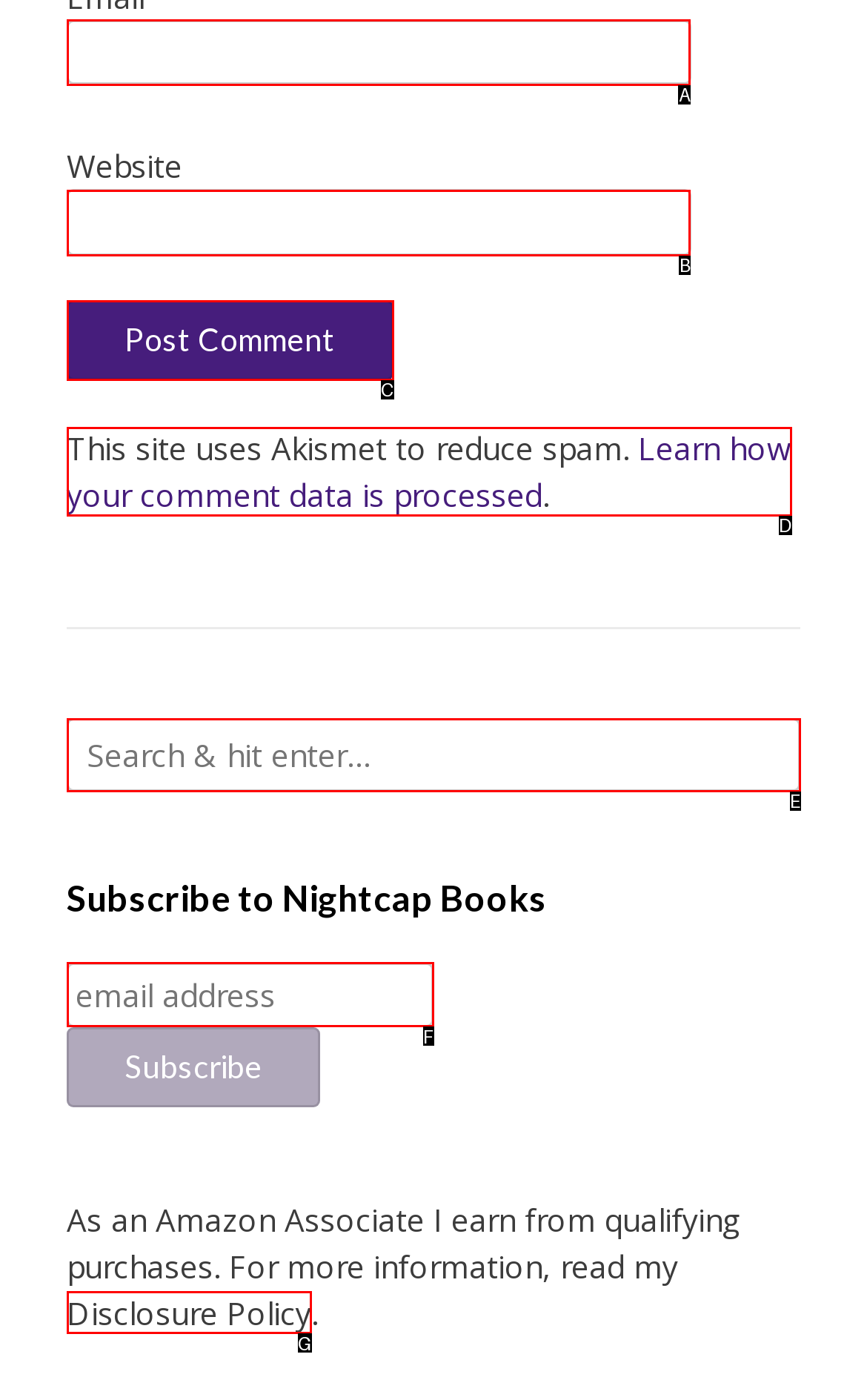Select the correct option based on the description: name="EMAIL" placeholder="email address"
Answer directly with the option’s letter.

F